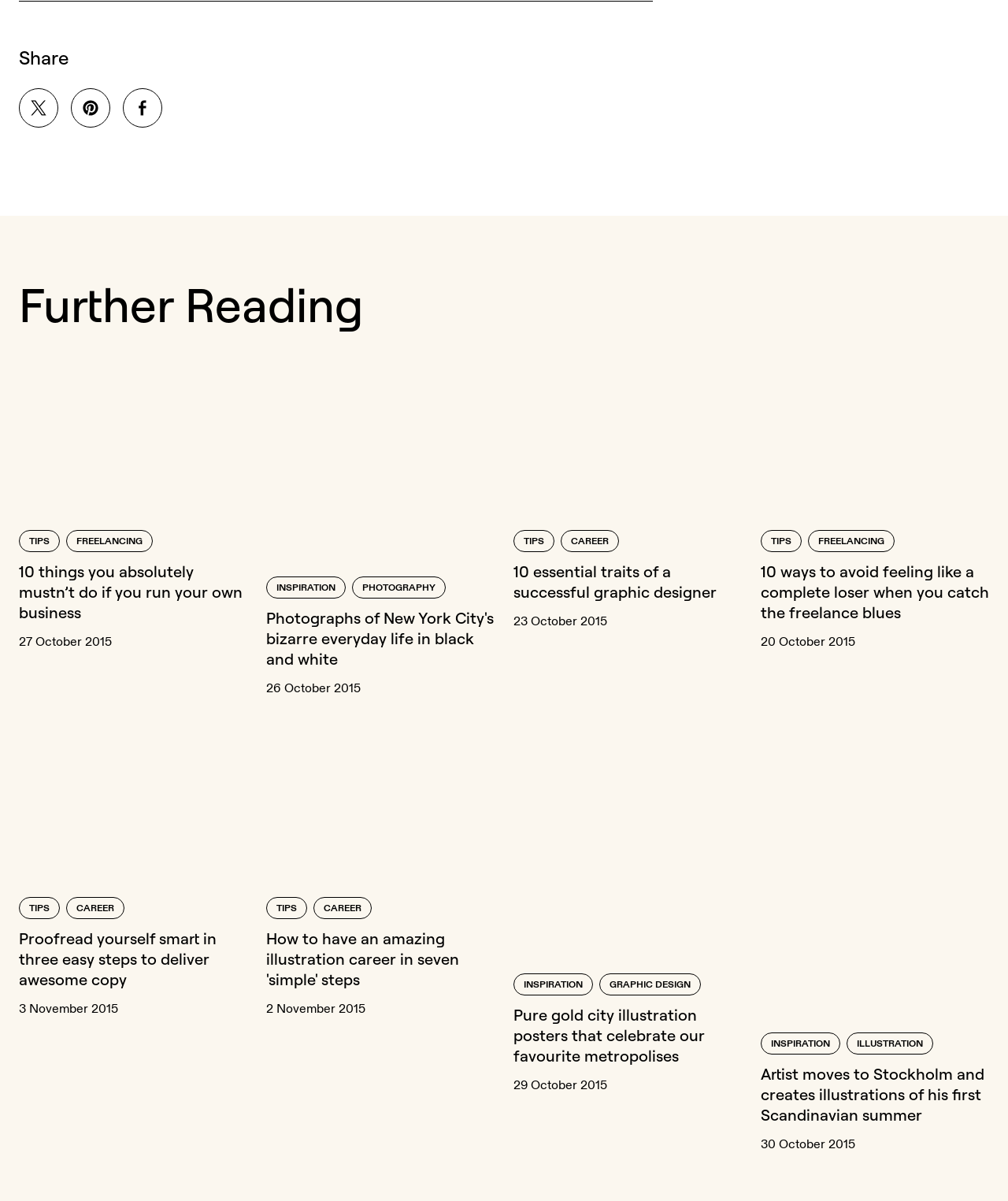Specify the bounding box coordinates for the region that must be clicked to perform the given instruction: "Click on 'Further Reading'".

[0.019, 0.232, 0.981, 0.275]